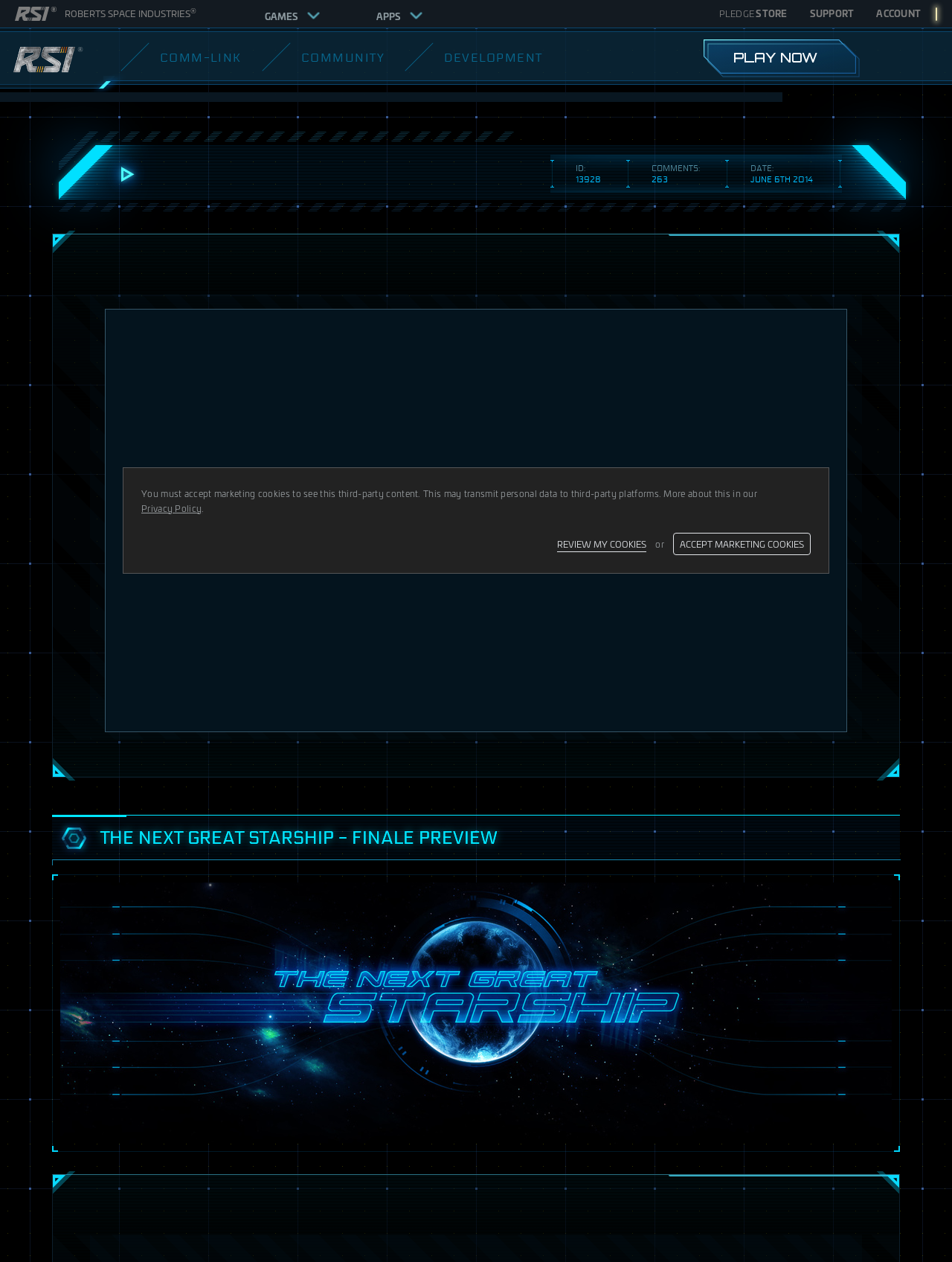What is the text of the first link on the top left?
Based on the image, provide a one-word or brief-phrase response.

ROBERTS SPACE INDUSTRIES